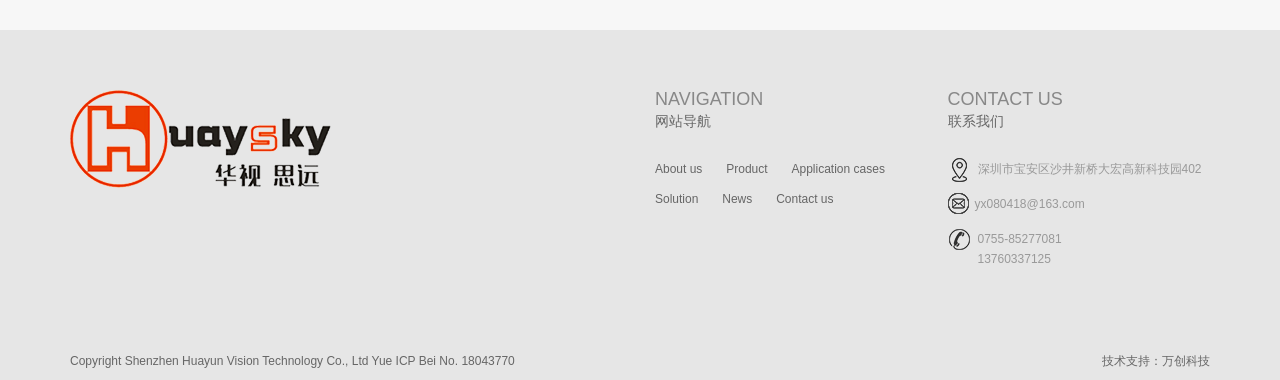Identify the bounding box coordinates of the clickable region necessary to fulfill the following instruction: "Call the company". The bounding box coordinates should be four float numbers between 0 and 1, i.e., [left, top, right, bottom].

[0.764, 0.61, 0.829, 0.647]